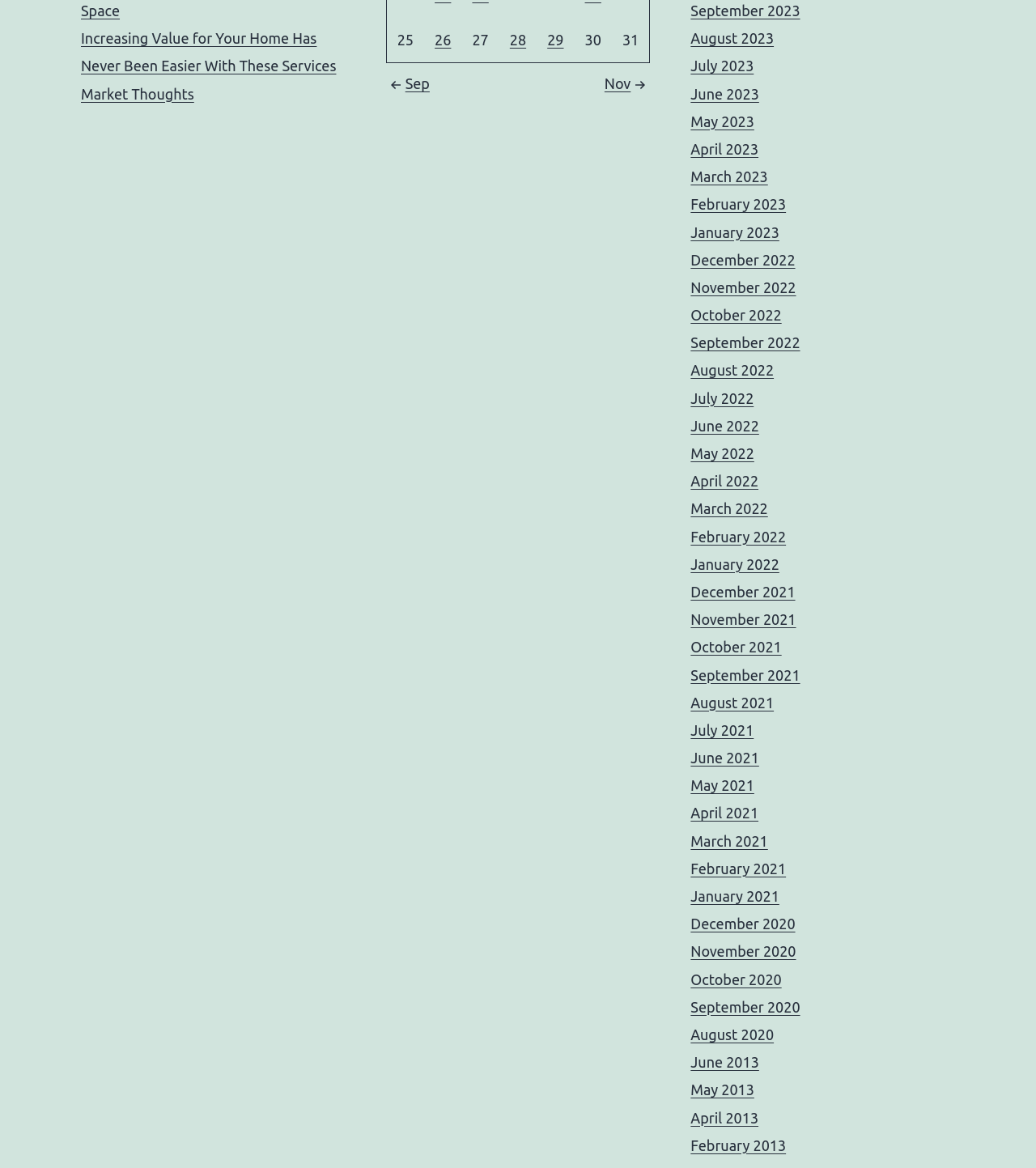Based on the image, provide a detailed and complete answer to the question: 
What is the title of the first link?

The first link on the webpage has the title 'Increasing Value for Your Home Has Never Been Easier With These Services Market Thoughts', which can be found by looking at the OCR text of the first link element.